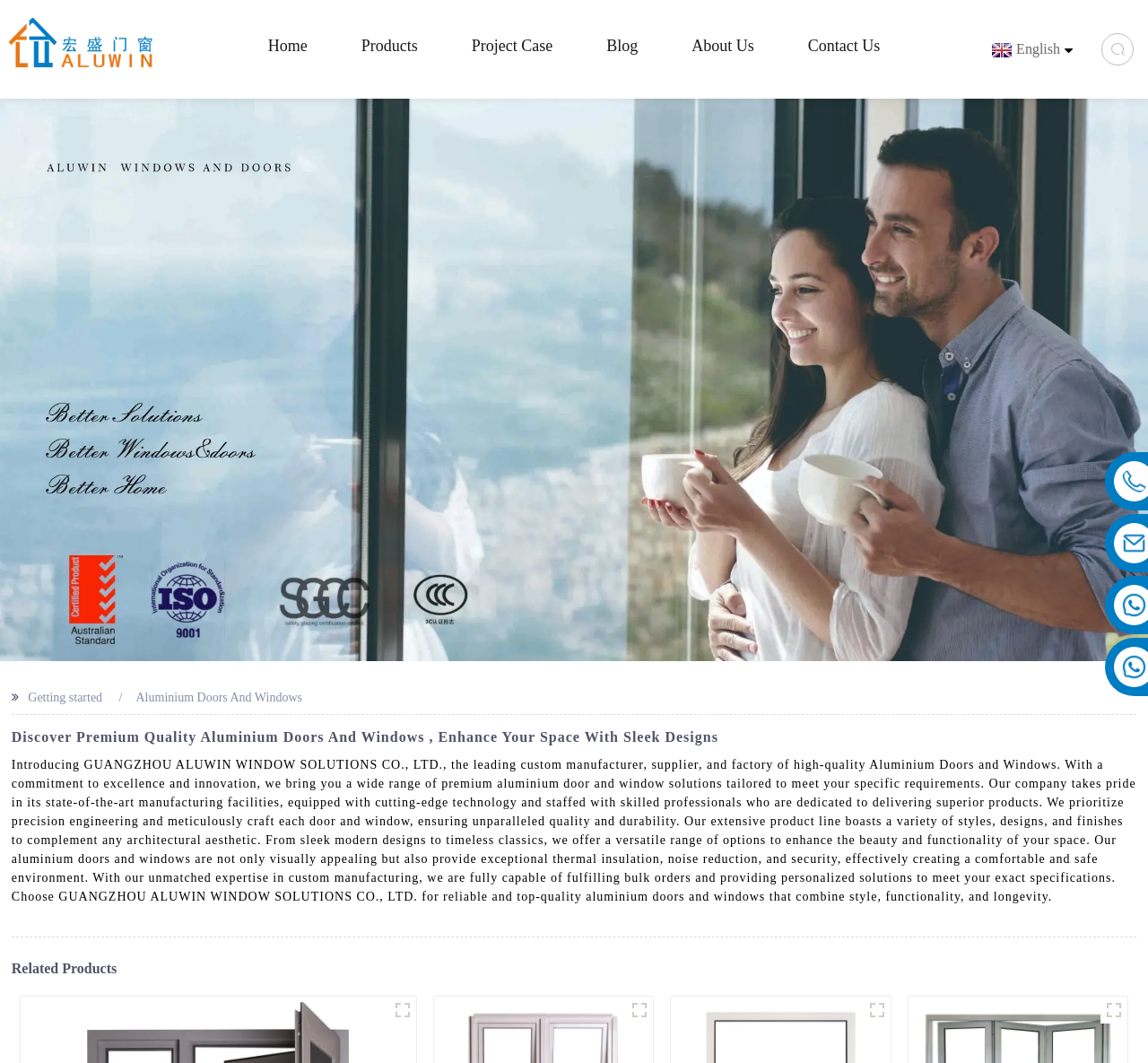Find the UI element described as: "title="Aluminium folding door（AL70）"" and predict its bounding box coordinates. Ensure the coordinates are four float numbers between 0 and 1, [left, top, right, bottom].

[0.959, 0.937, 0.982, 0.963]